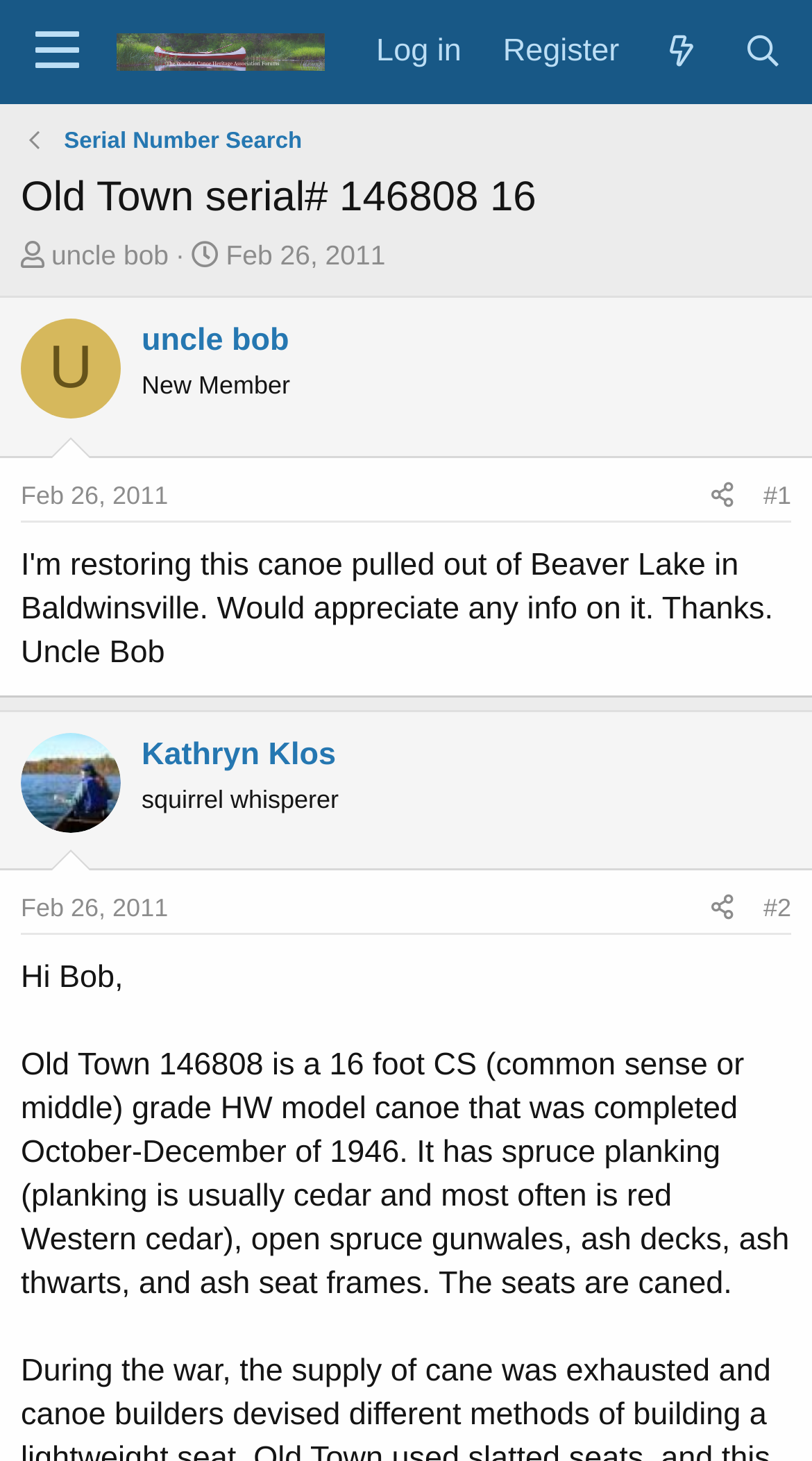Provide a short answer using a single word or phrase for the following question: 
What is the material of the planking?

spruce